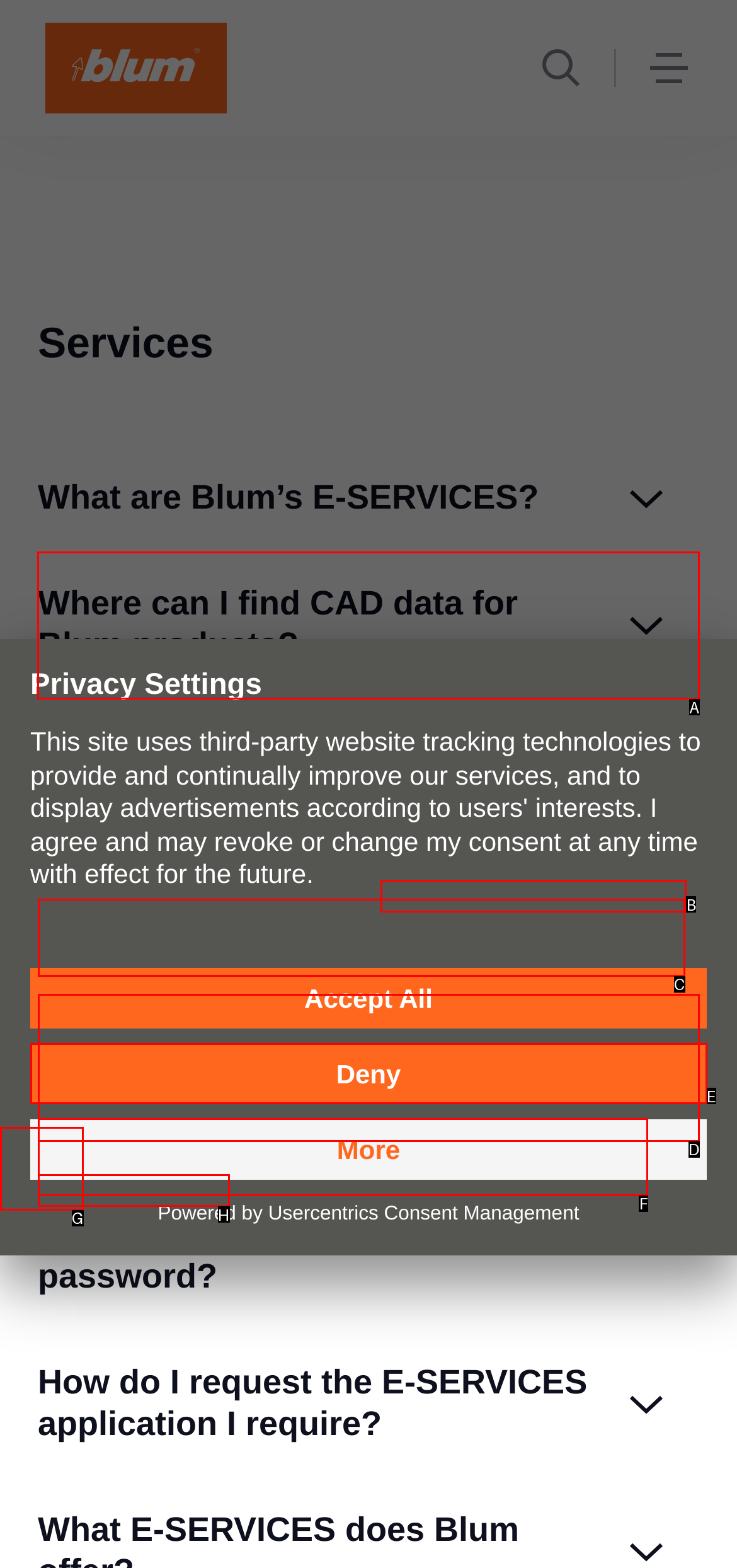For the task "Click the 'Where can I find CAD data for Blum products?' button", which option's letter should you click? Answer with the letter only.

A